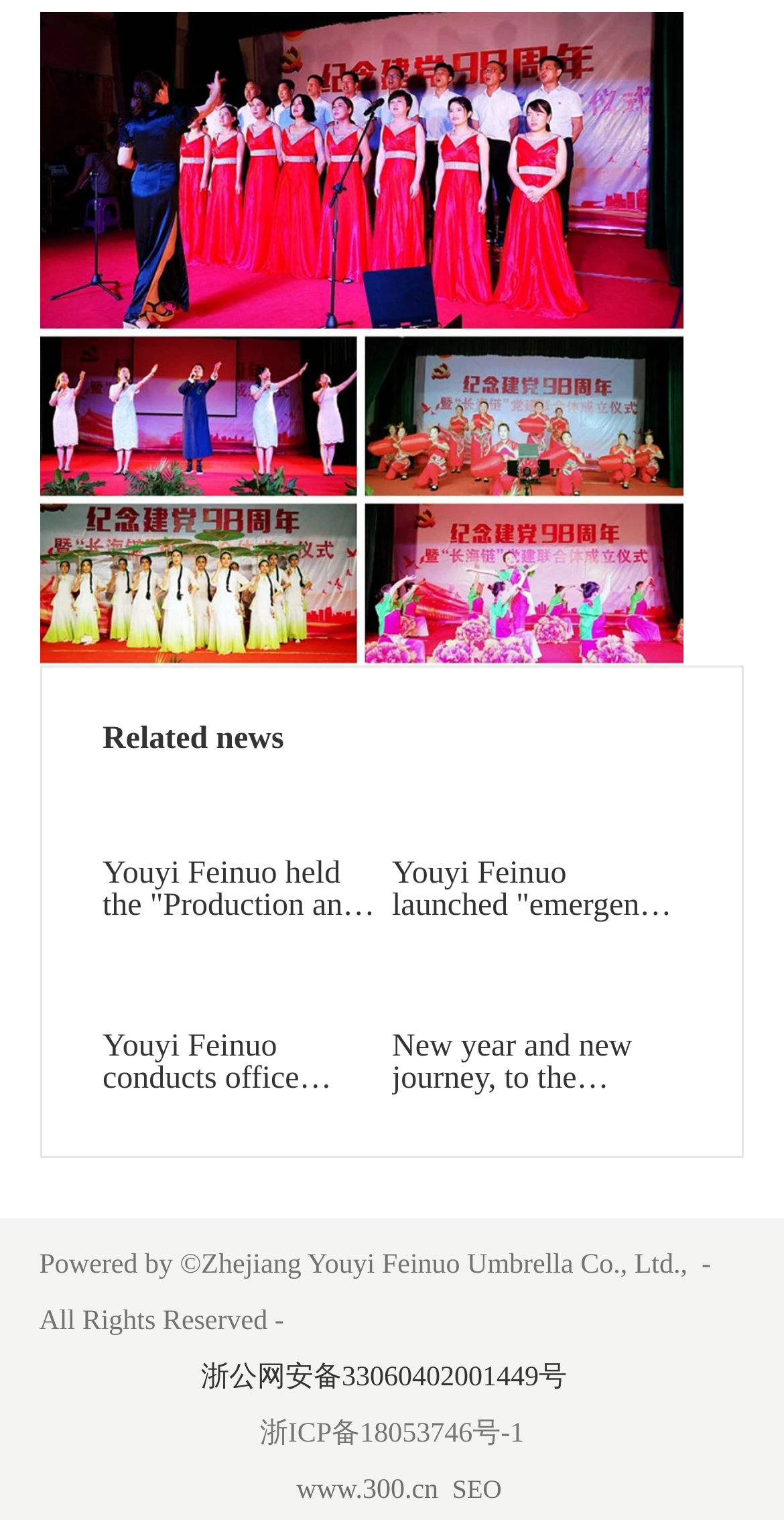Please reply with a single word or brief phrase to the question: 
What is the purpose of the image with the text 'beian'?

It is a logo or icon